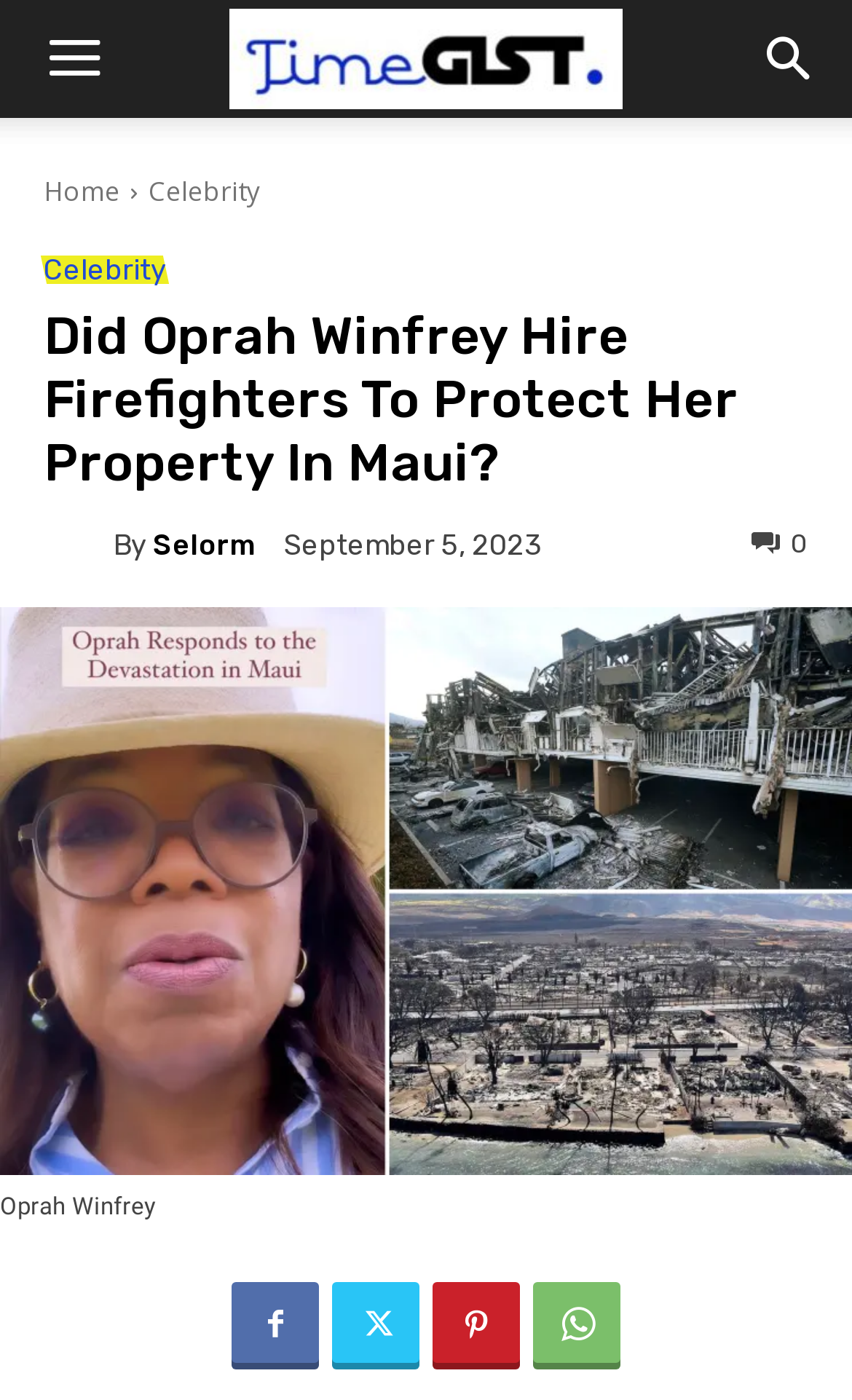Determine the bounding box coordinates for the region that must be clicked to execute the following instruction: "Click on the menu button".

None